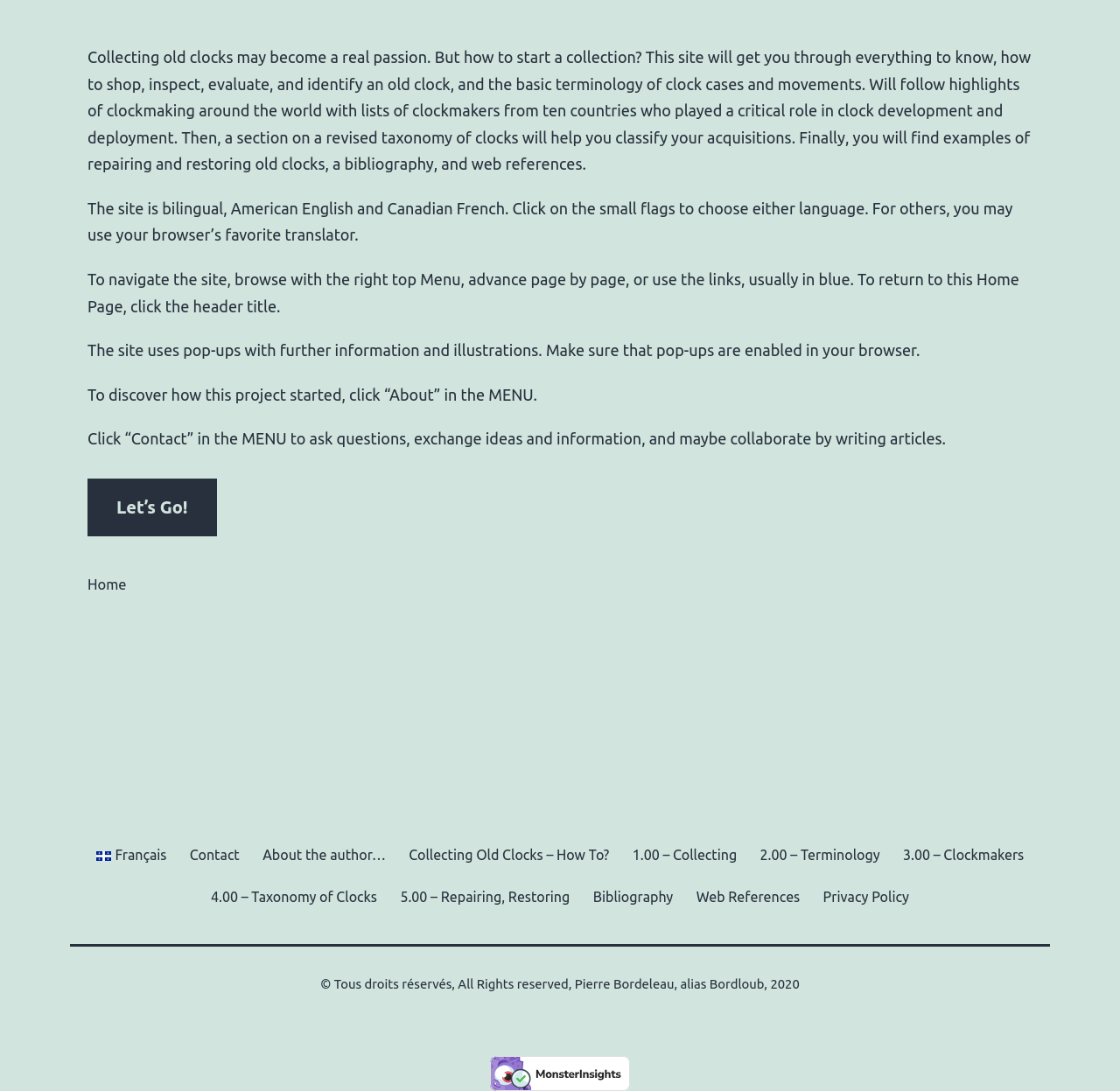What is the main topic of this website?
Carefully examine the image and provide a detailed answer to the question.

The main topic of this website is collecting old clocks, as indicated by the introductory text on the homepage, which explains that the site will guide users through everything they need to know about collecting old clocks, including how to shop, inspect, evaluate, and identify them.